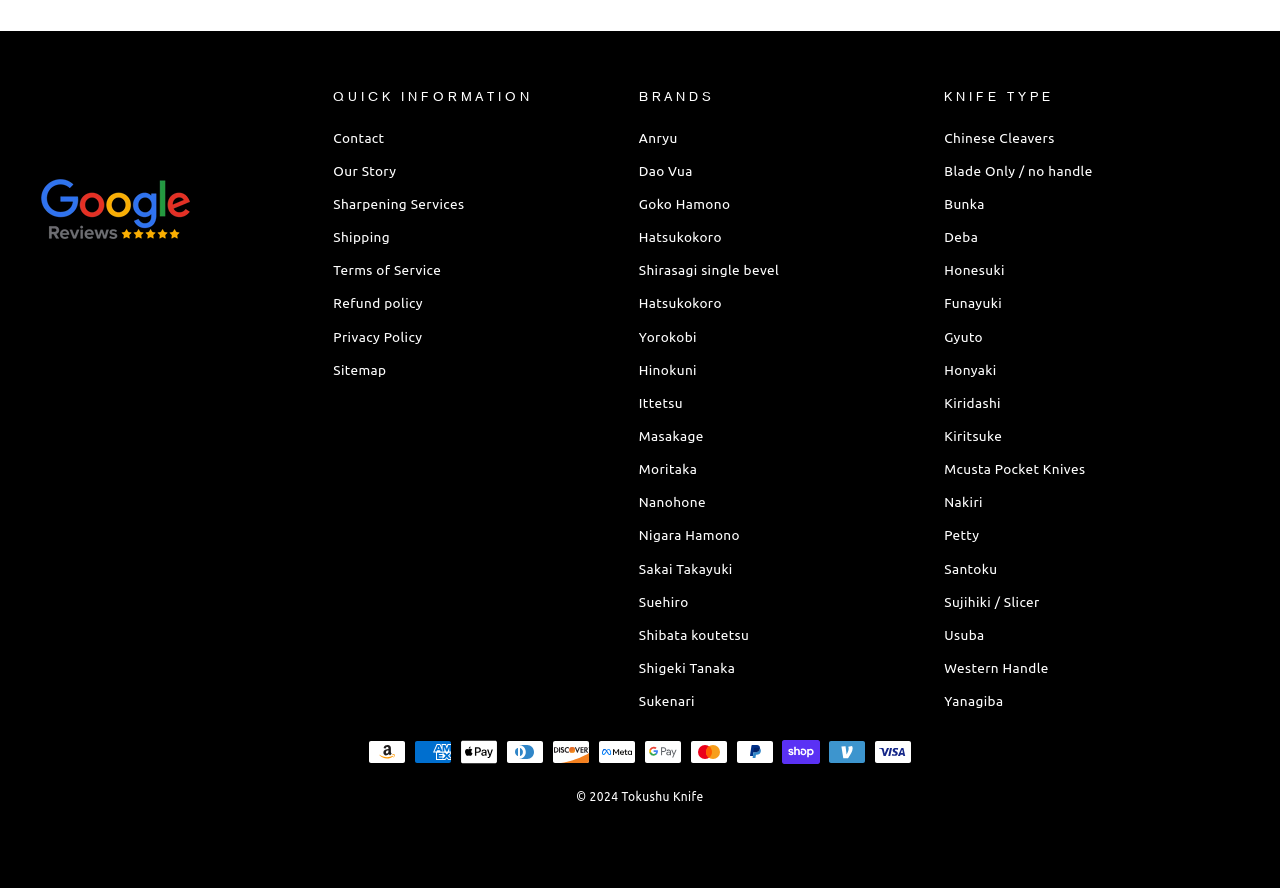Extract the bounding box of the UI element described as: "Kiridashi".

[0.738, 0.438, 0.782, 0.471]